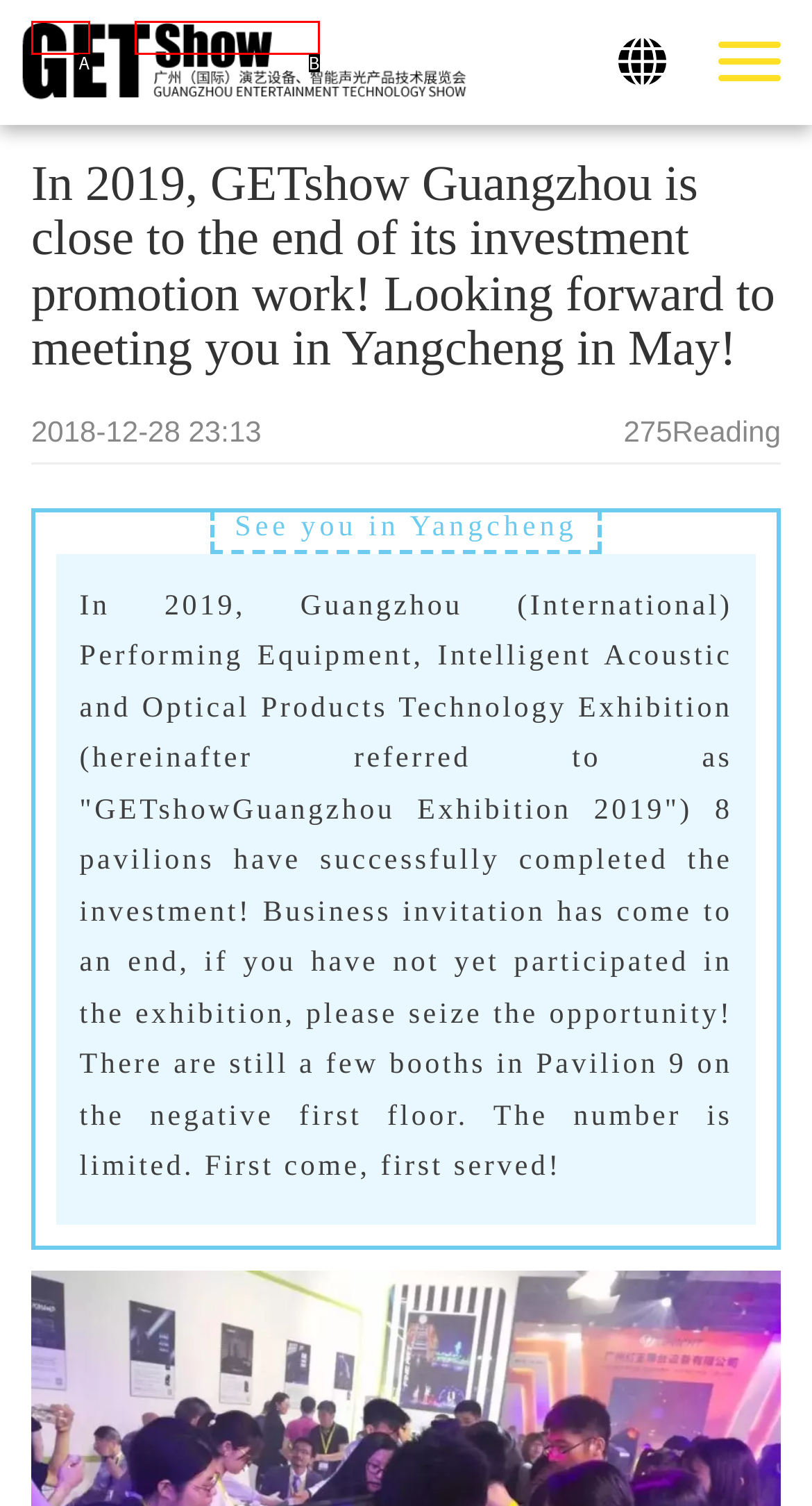Which HTML element matches the description: 首页 the best? Answer directly with the letter of the chosen option.

A